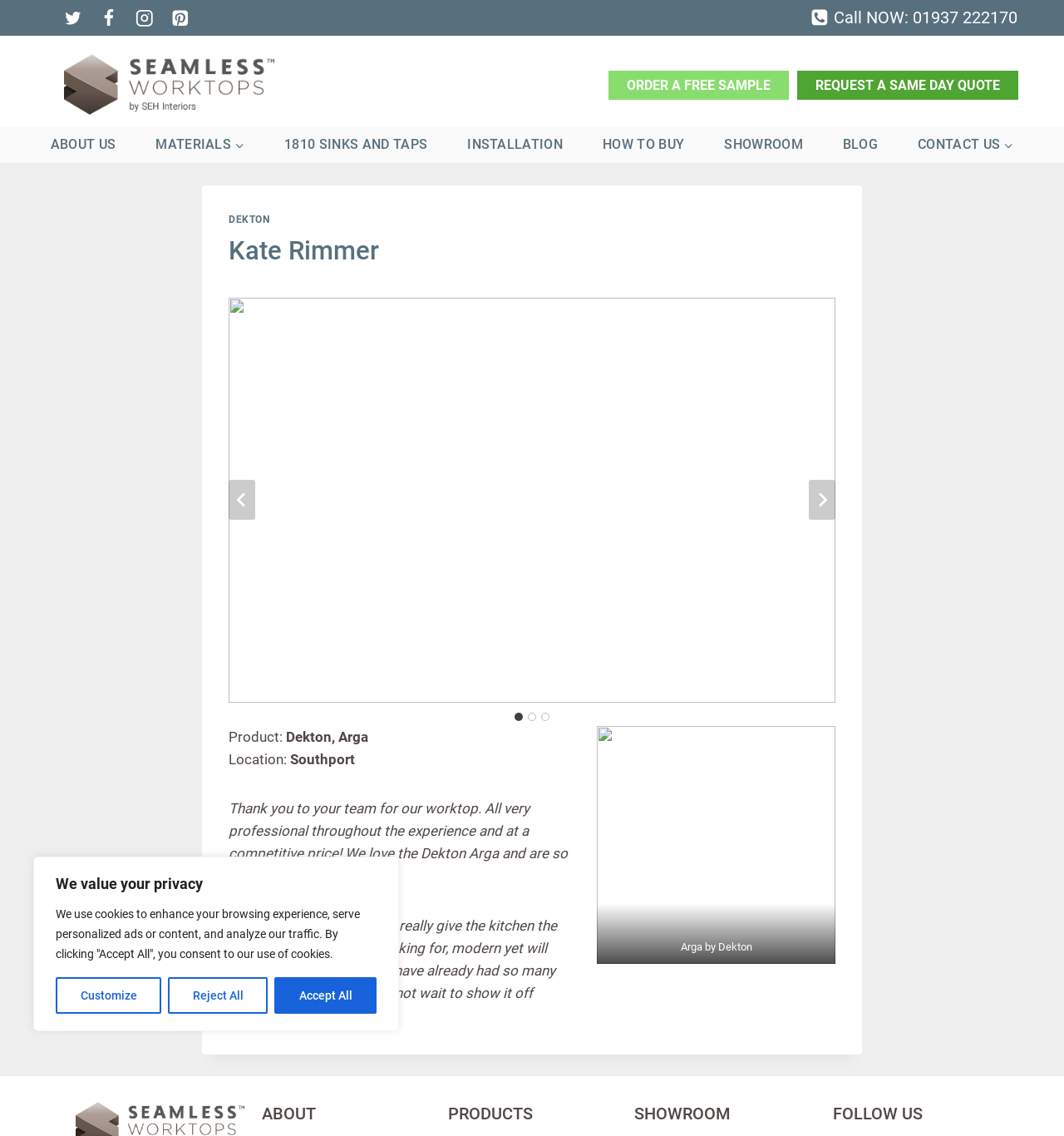Using the description: "alt="Seamless Worktops"", determine the UI element's bounding box coordinates. Ensure the coordinates are in the format of four float numbers between 0 and 1, i.e., [left, top, right, bottom].

[0.06, 0.047, 0.258, 0.104]